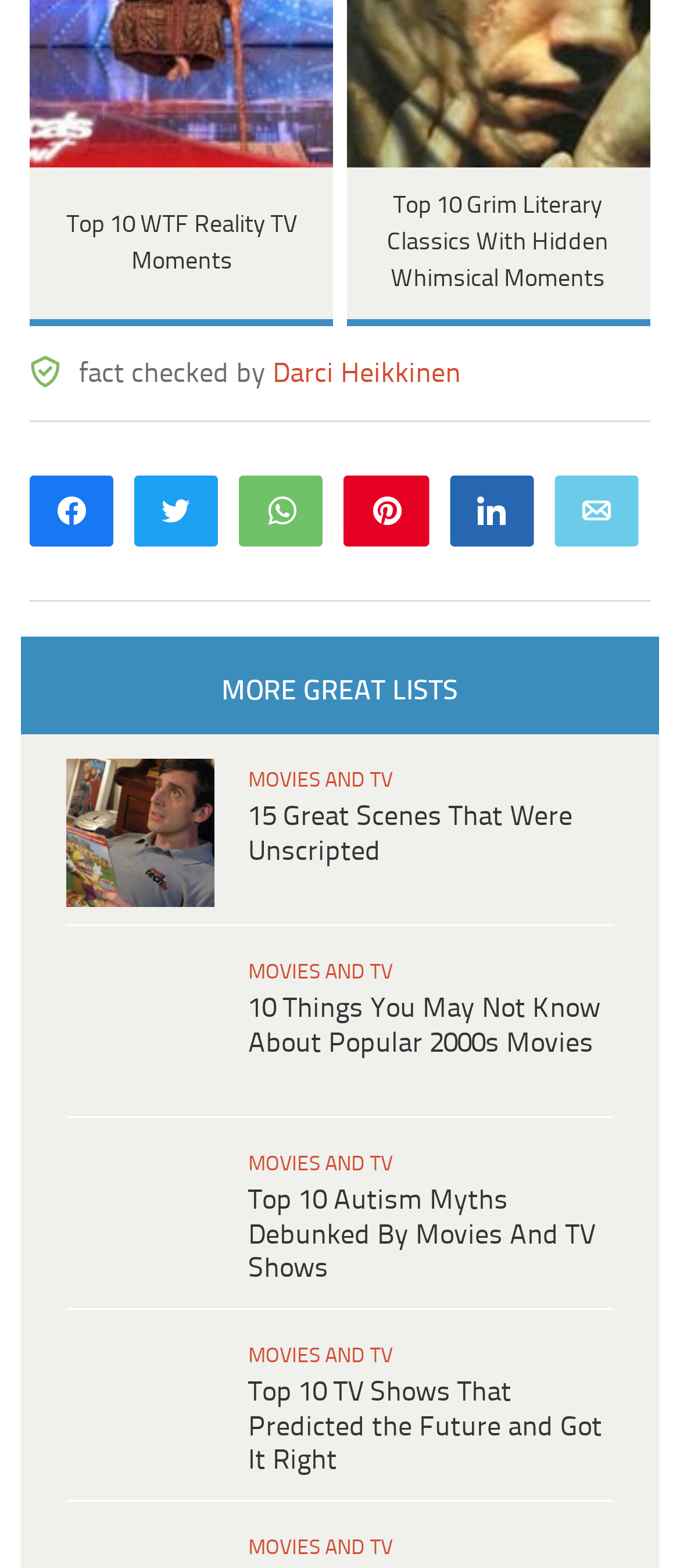Determine the bounding box coordinates in the format (top-left x, top-left y, bottom-right x, bottom-right y). Ensure all values are floating point numbers between 0 and 1. Identify the bounding box of the UI element described by: WhatsApp

[0.356, 0.305, 0.474, 0.345]